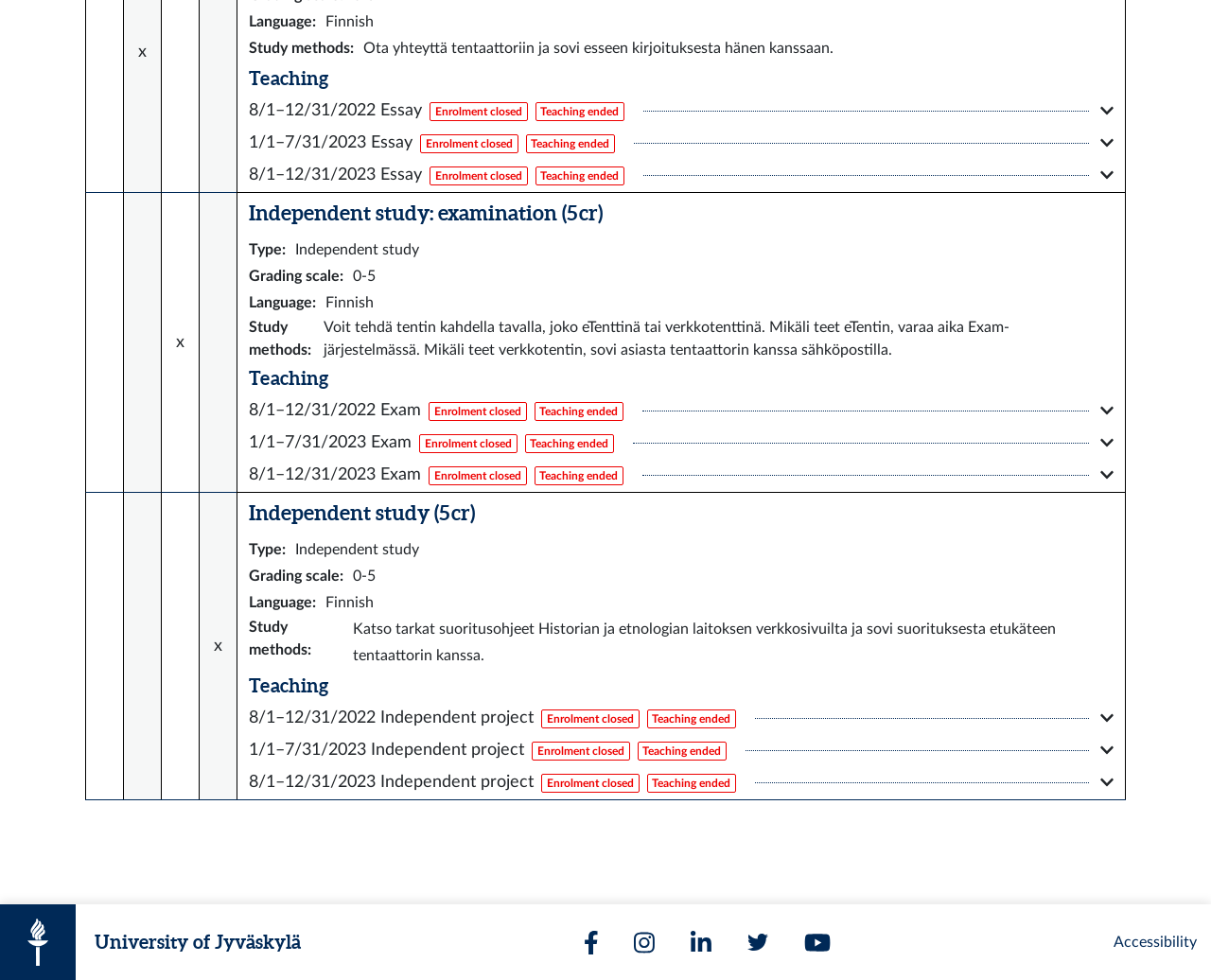Find the bounding box coordinates of the element to click in order to complete this instruction: "Click the 'University of Jyväskylä' link". The bounding box coordinates must be four float numbers between 0 and 1, denoted as [left, top, right, bottom].

[0.0, 0.923, 0.248, 1.0]